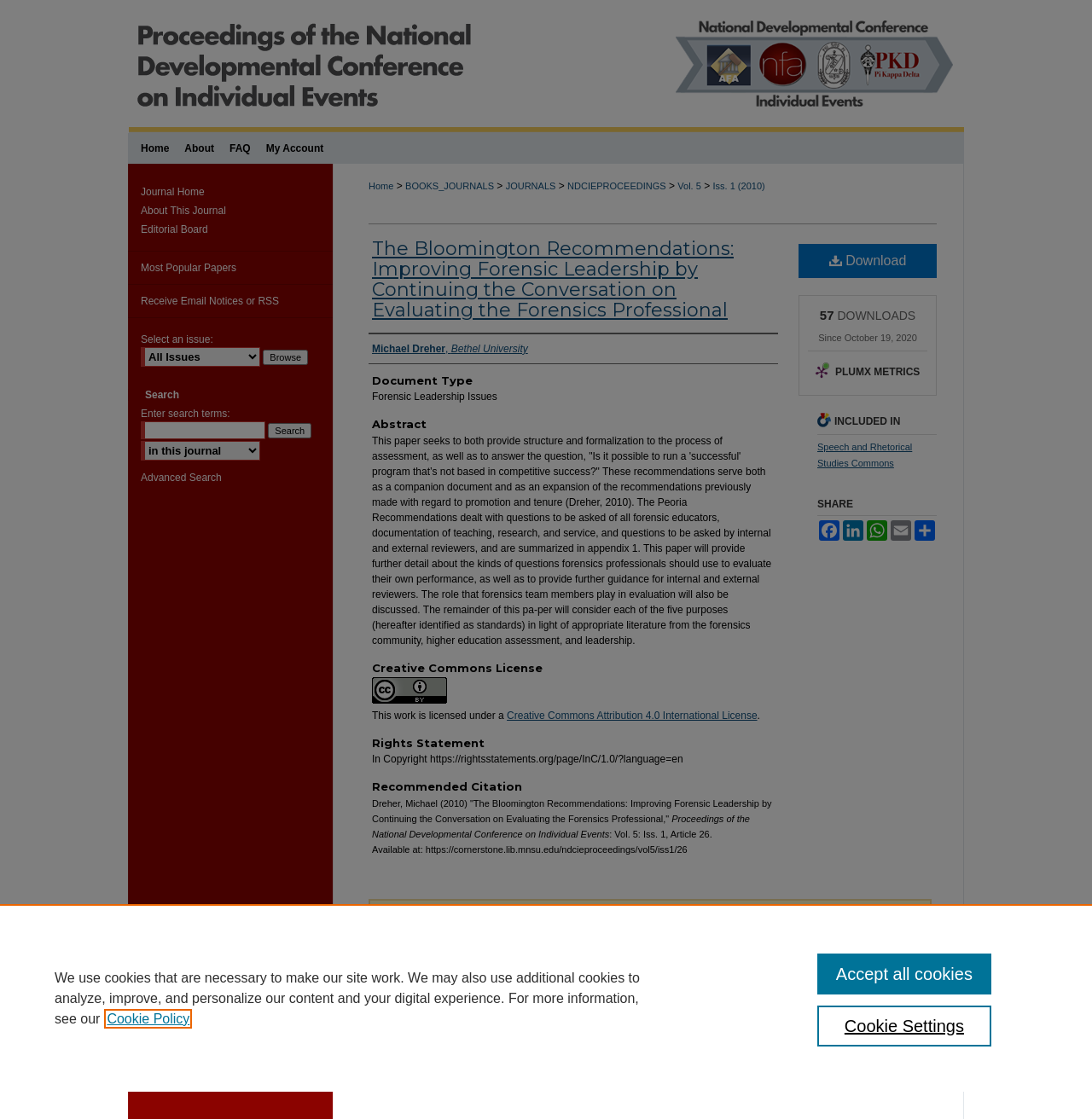What is the author of the paper?
Answer the question with as much detail as you can, using the image as a reference.

The author of the paper is obtained from the link element with the text 'Michael Dreher, Bethel University'.